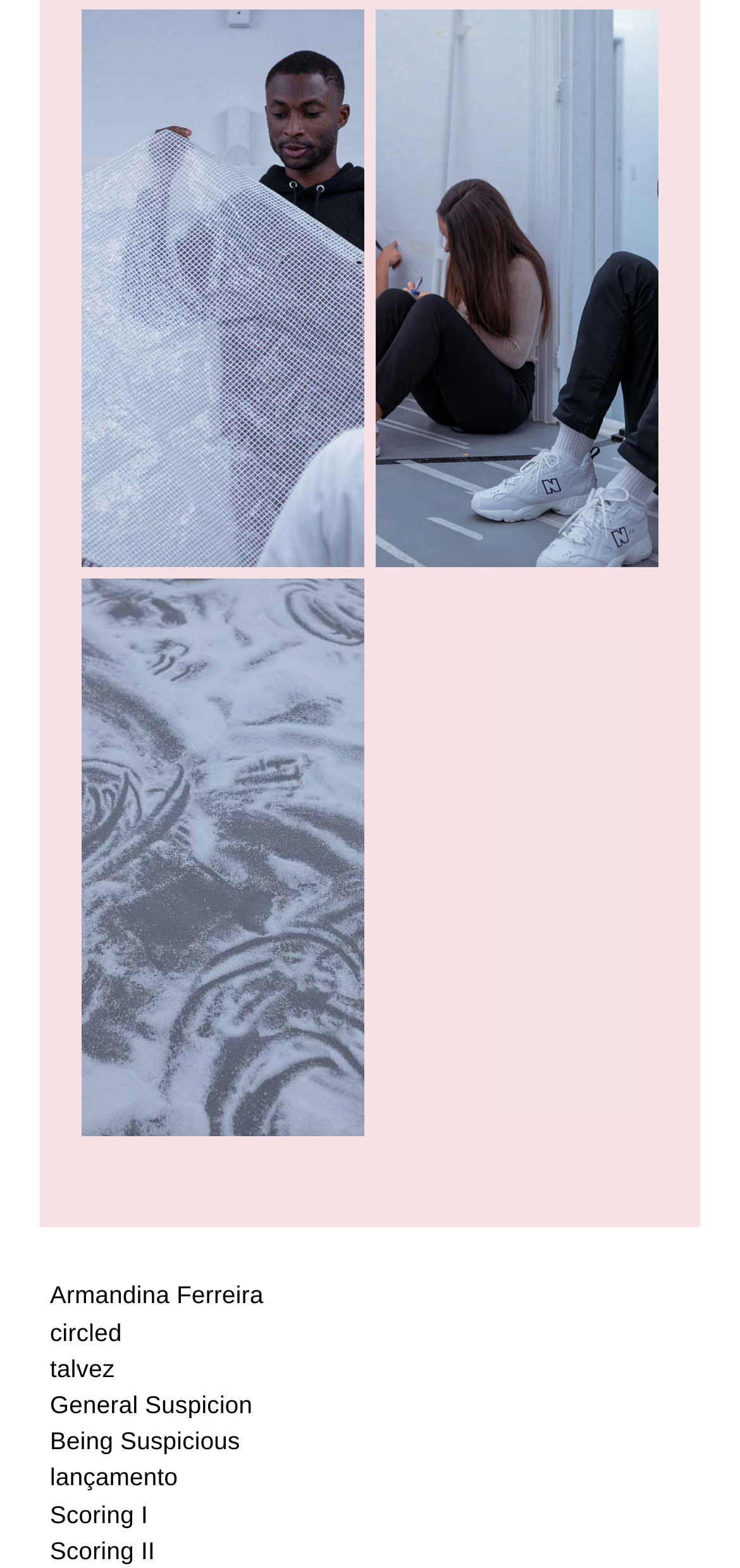What is the orientation of the links on the webpage?
Using the details shown in the screenshot, provide a comprehensive answer to the question.

The bounding box coordinates of the links on the webpage suggest that they are vertically aligned, with the y1 and y2 coordinates increasing as we move down the webpage.